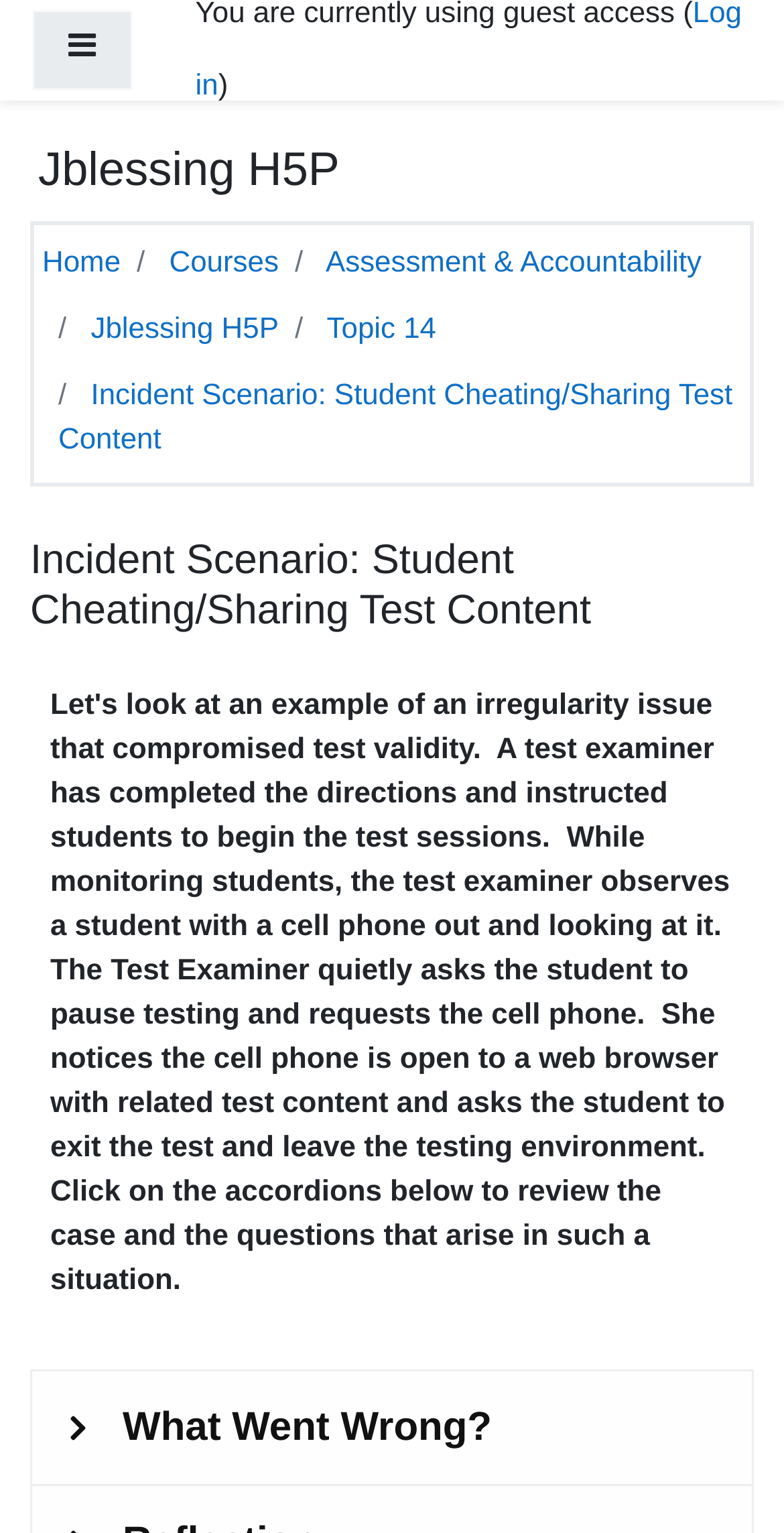Respond with a single word or short phrase to the following question: 
How many levels of navigation are there?

2